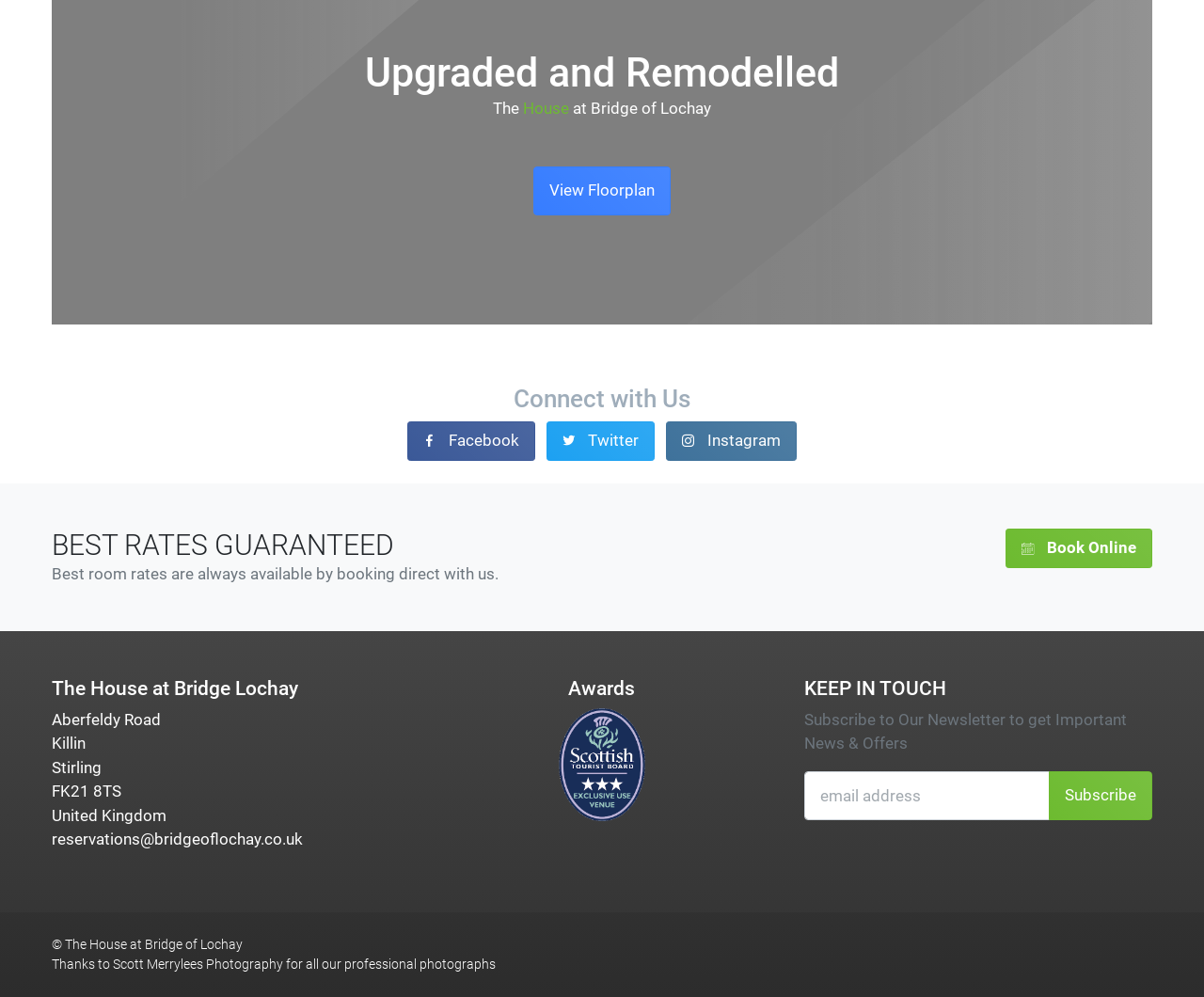Given the description of a UI element: "View Floorplan", identify the bounding box coordinates of the matching element in the webpage screenshot.

[0.443, 0.167, 0.557, 0.216]